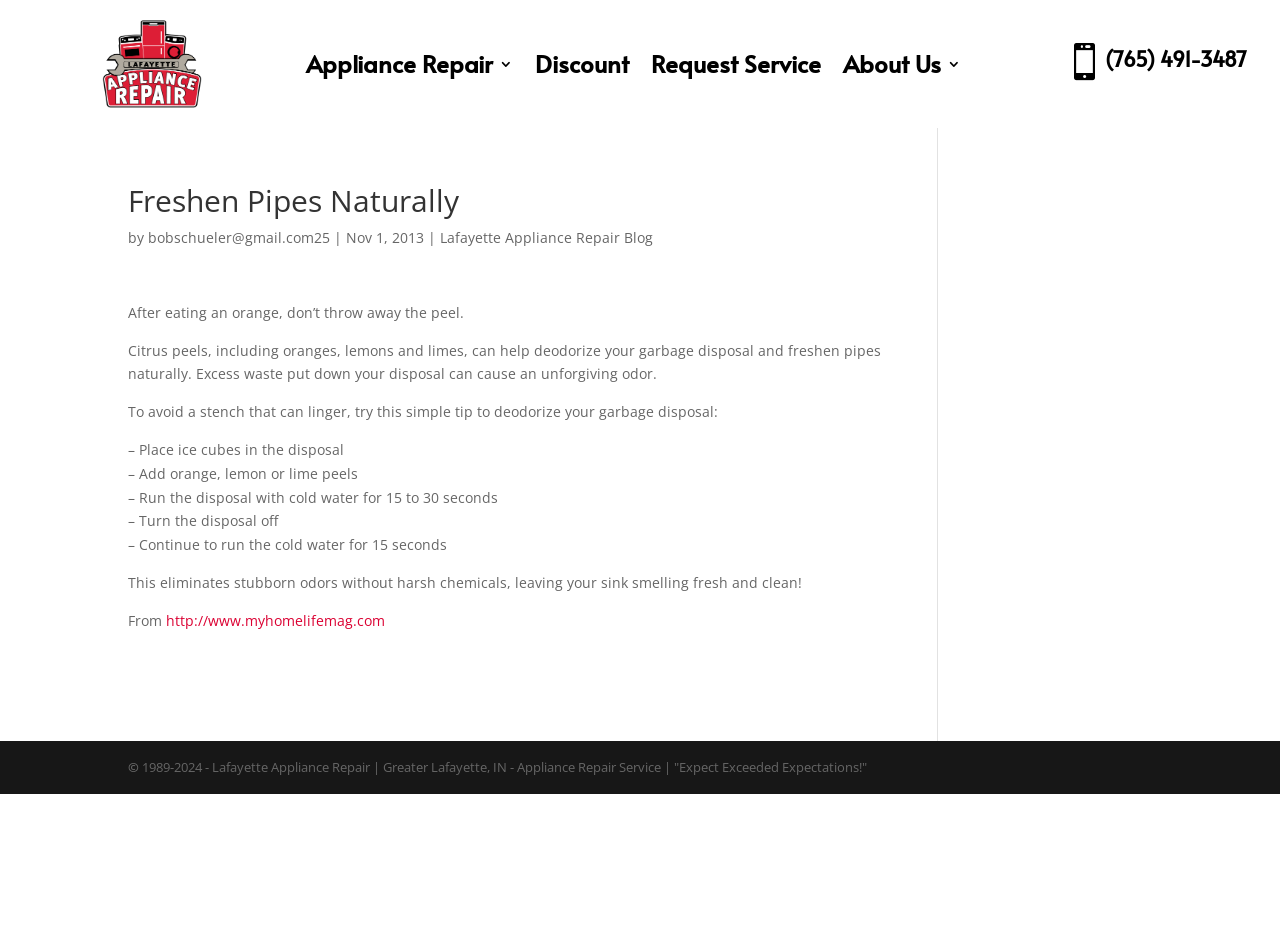Using the description "Lafayette Appliance Repair Blog", predict the bounding box of the relevant HTML element.

[0.344, 0.24, 0.51, 0.26]